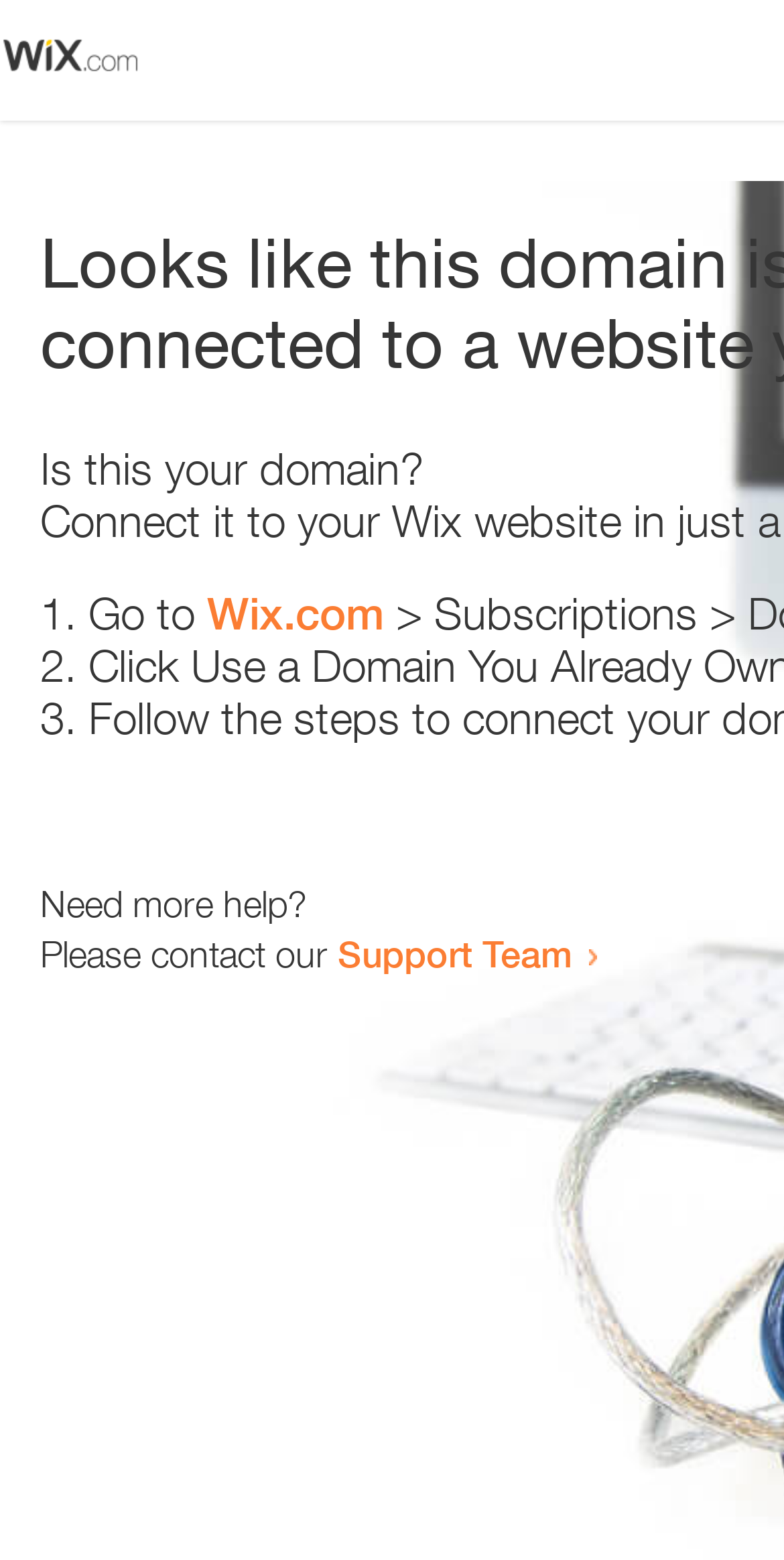Please determine the bounding box of the UI element that matches this description: Wix.com. The coordinates should be given as (top-left x, top-left y, bottom-right x, bottom-right y), with all values between 0 and 1.

[0.264, 0.376, 0.49, 0.41]